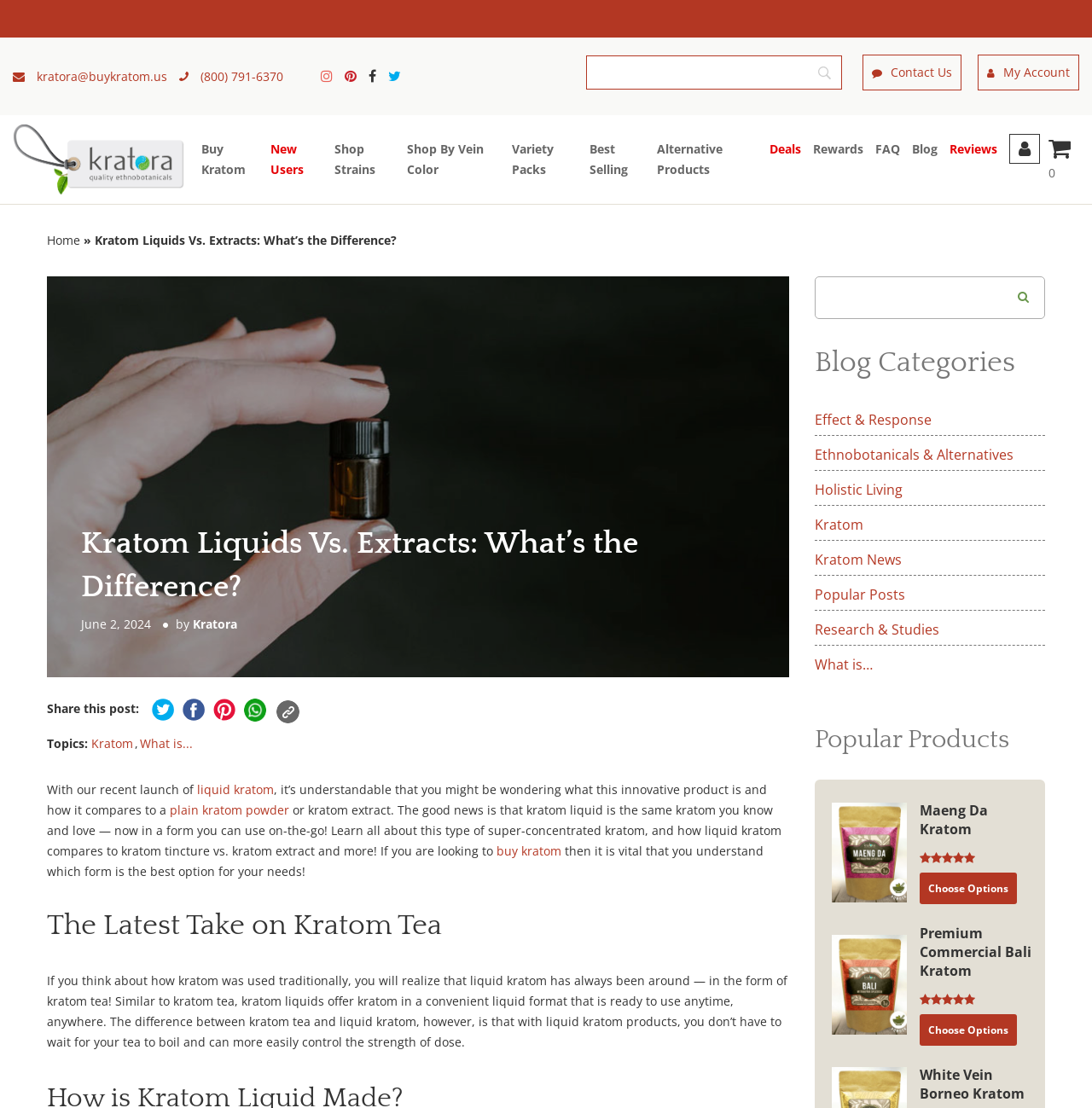Determine the bounding box coordinates of the region that needs to be clicked to achieve the task: "Buy Kratom".

[0.184, 0.125, 0.248, 0.162]